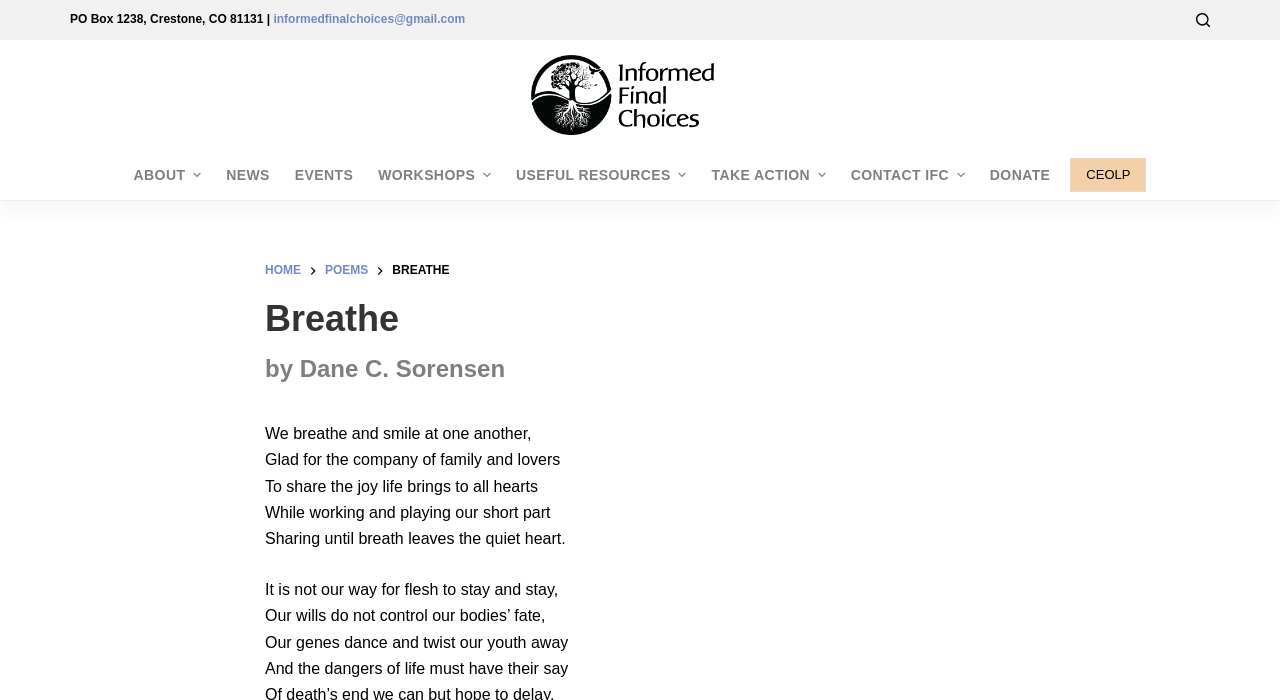What is the link to the CEOLP webpage?
Based on the screenshot, answer the question with a single word or phrase.

CEOLP